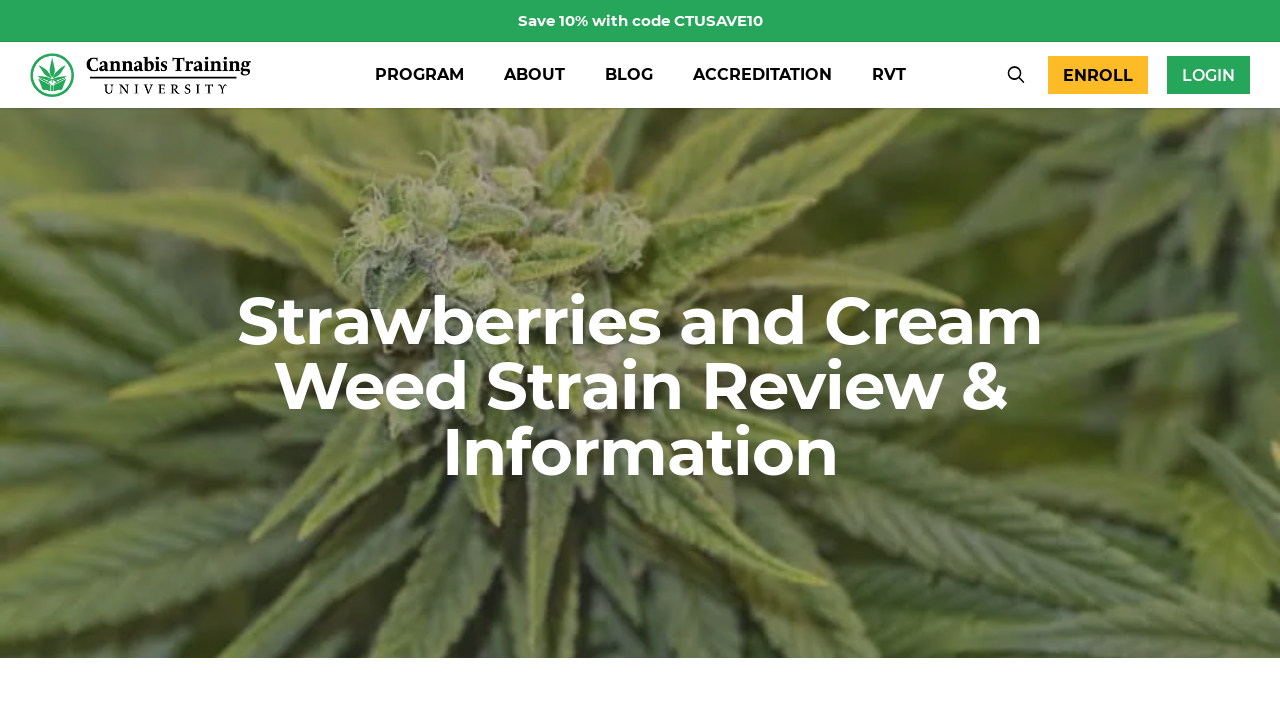Please answer the following question using a single word or phrase: 
What is the topic of the webpage?

Strawberries and Cream Weed Strain